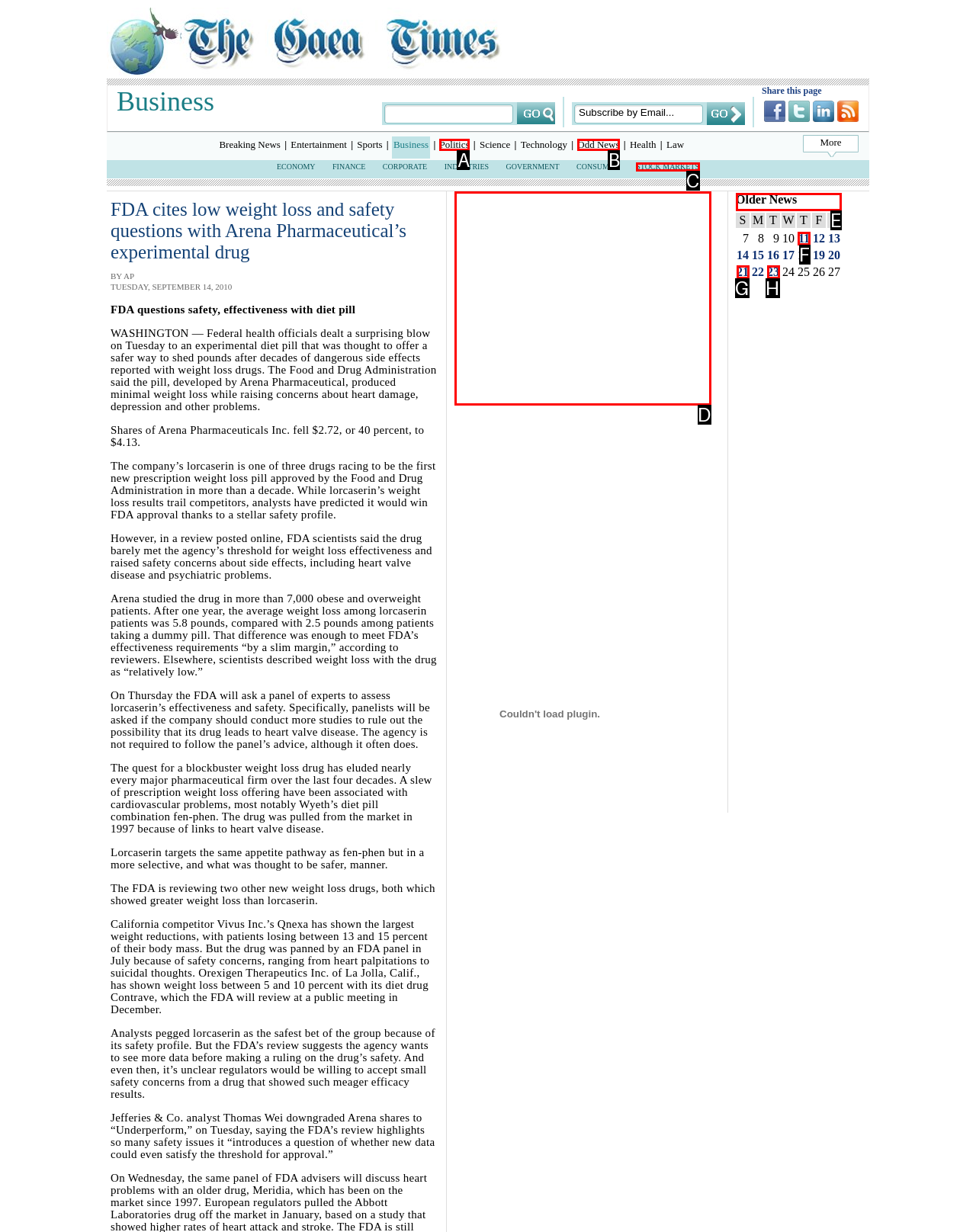Which HTML element should be clicked to complete the task: Check older news? Answer with the letter of the corresponding option.

E